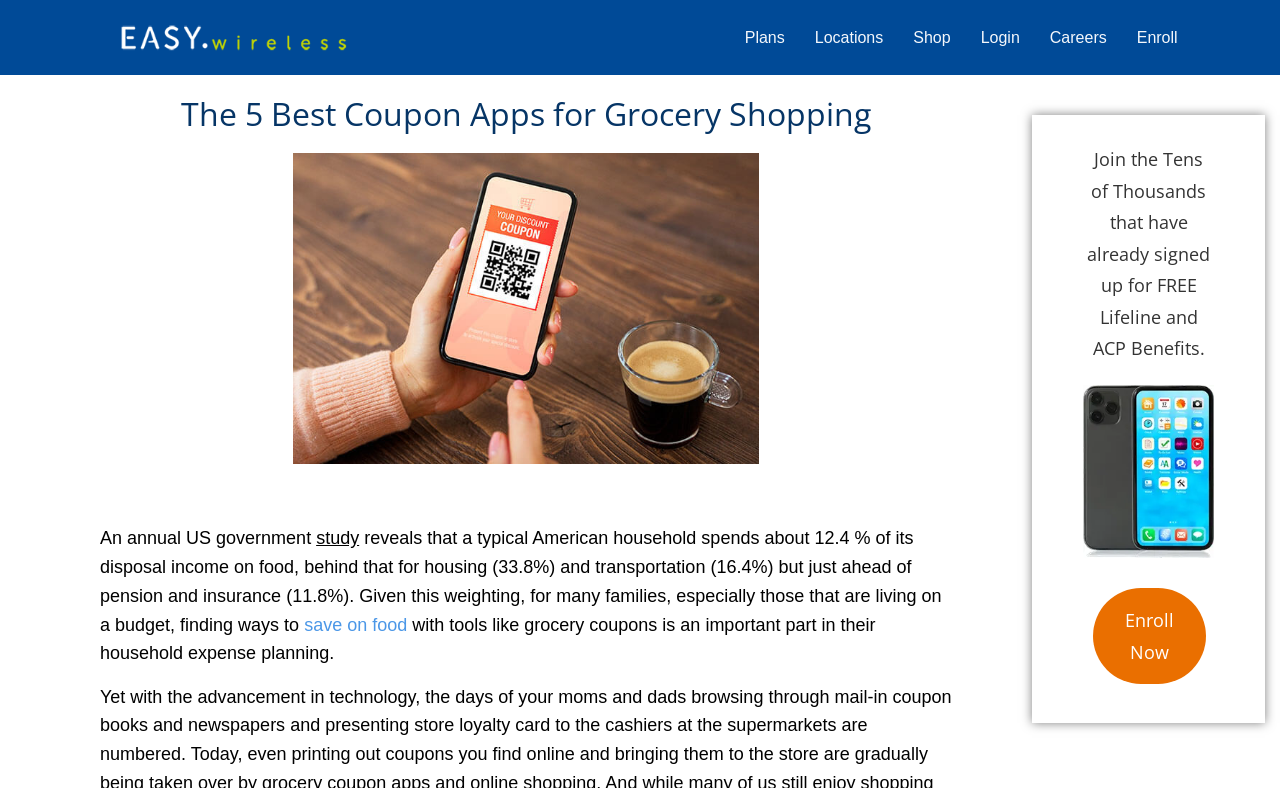Find the bounding box coordinates of the element to click in order to complete the given instruction: "Click on the 'Enroll Now' button."

[0.854, 0.746, 0.942, 0.869]